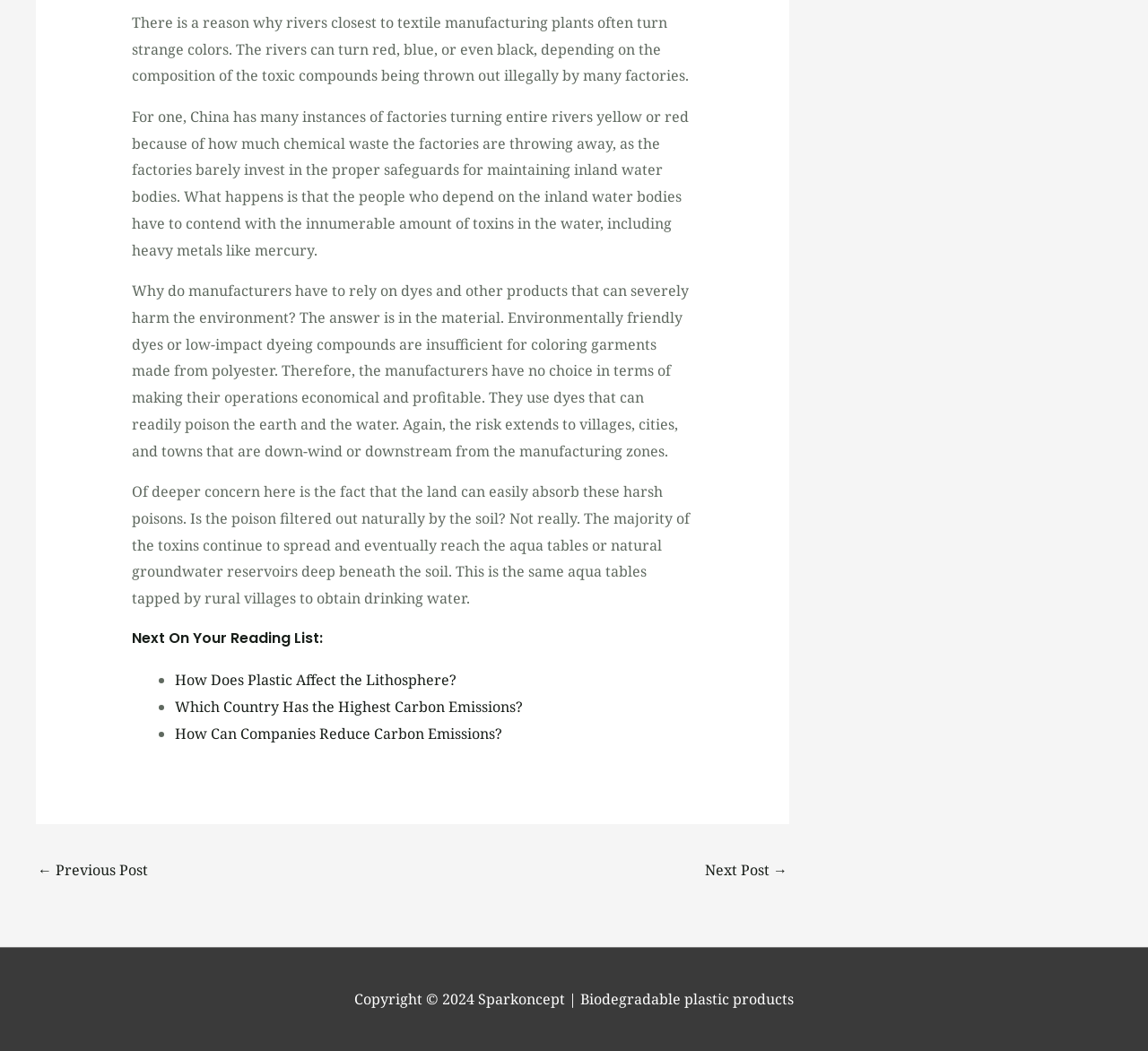Answer the following query concisely with a single word or phrase:
What is the main topic of the article?

Environmental impact of textile manufacturing